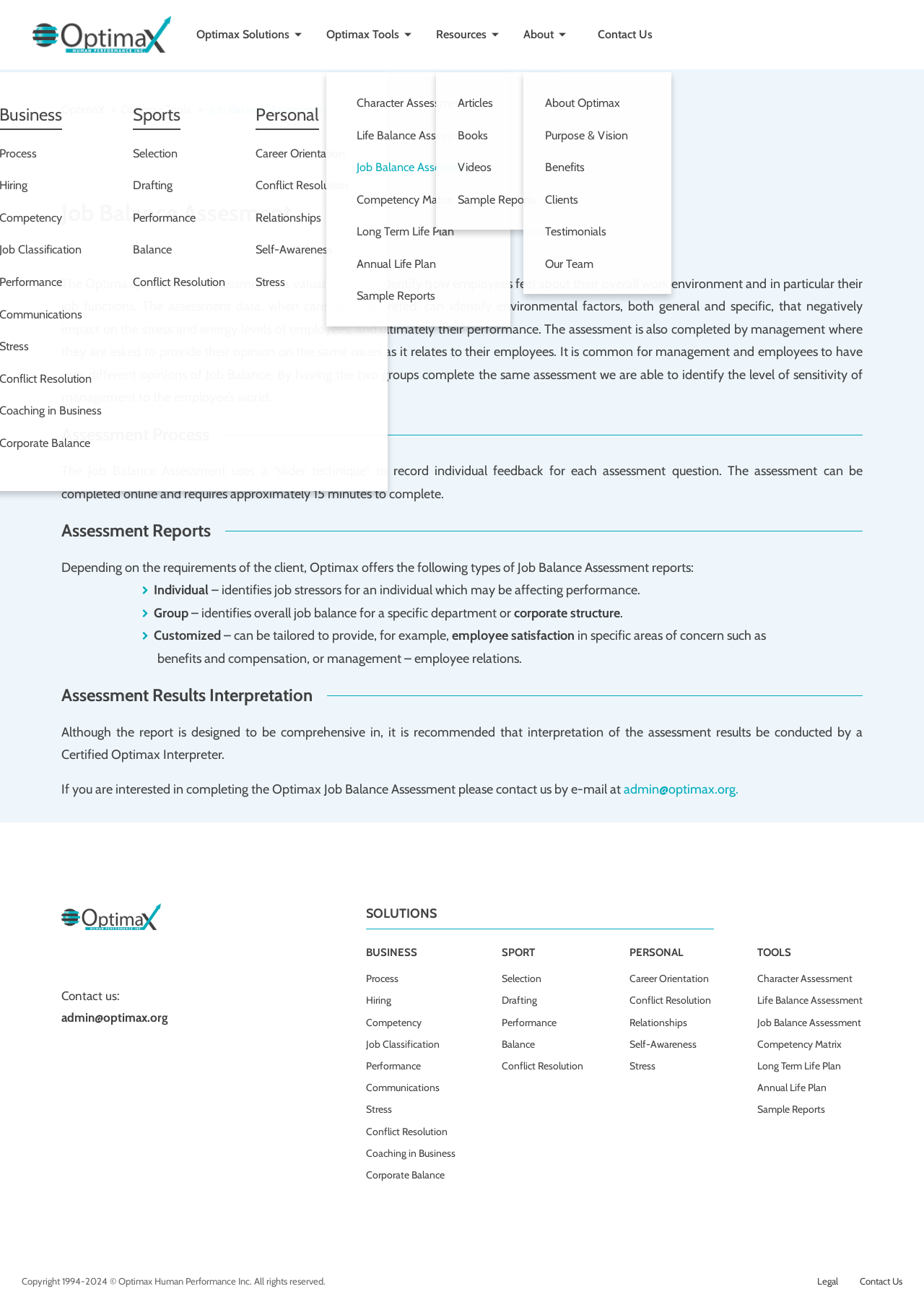Find the bounding box coordinates for the UI element whose description is: "Self-Awareness". The coordinates should be four float numbers between 0 and 1, in the format [left, top, right, bottom].

[0.681, 0.8, 0.77, 0.814]